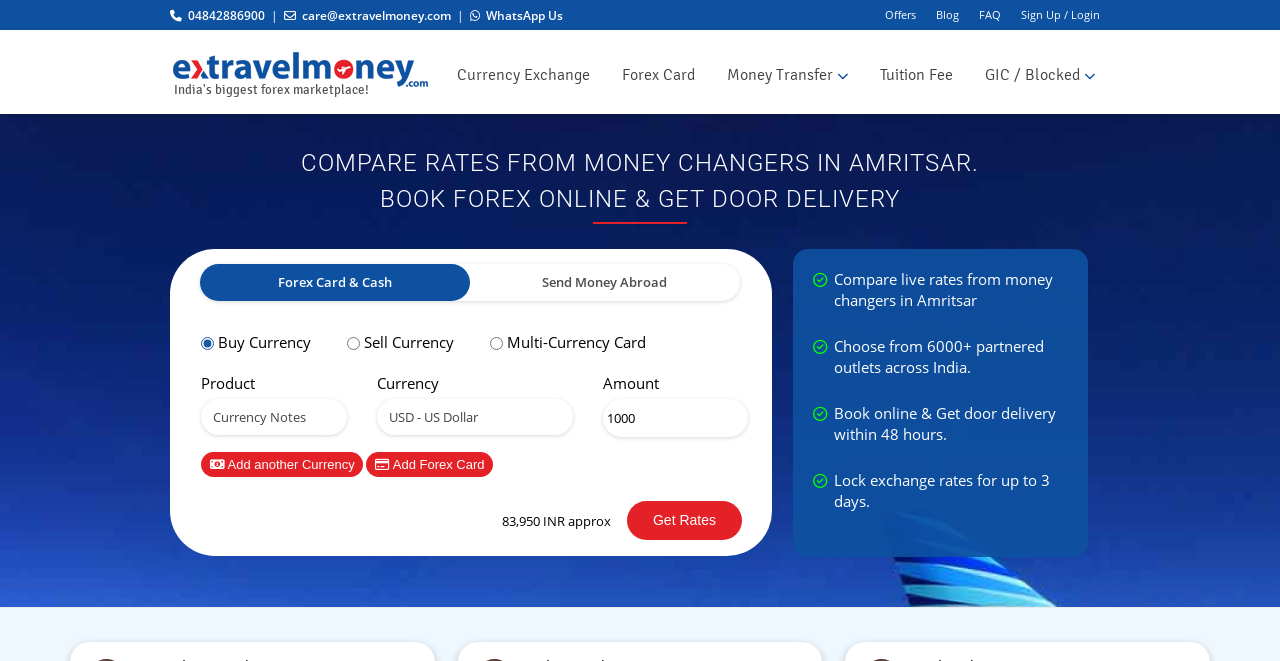Identify the bounding box coordinates for the UI element described as: "Forex Card". The coordinates should be provided as four floats between 0 and 1: [left, top, right, bottom].

[0.474, 0.082, 0.555, 0.144]